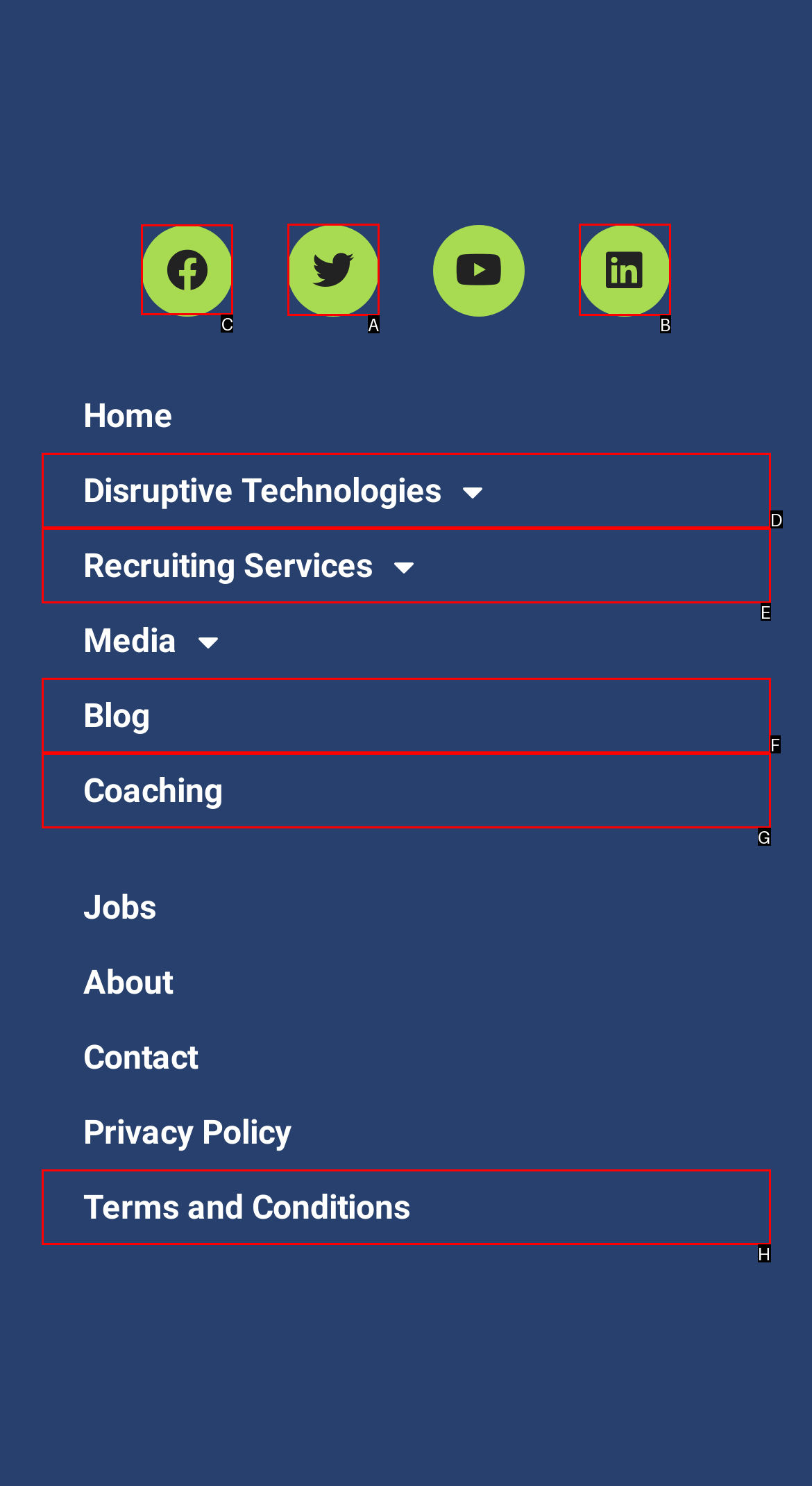Select the UI element that should be clicked to execute the following task: Open Facebook page
Provide the letter of the correct choice from the given options.

C